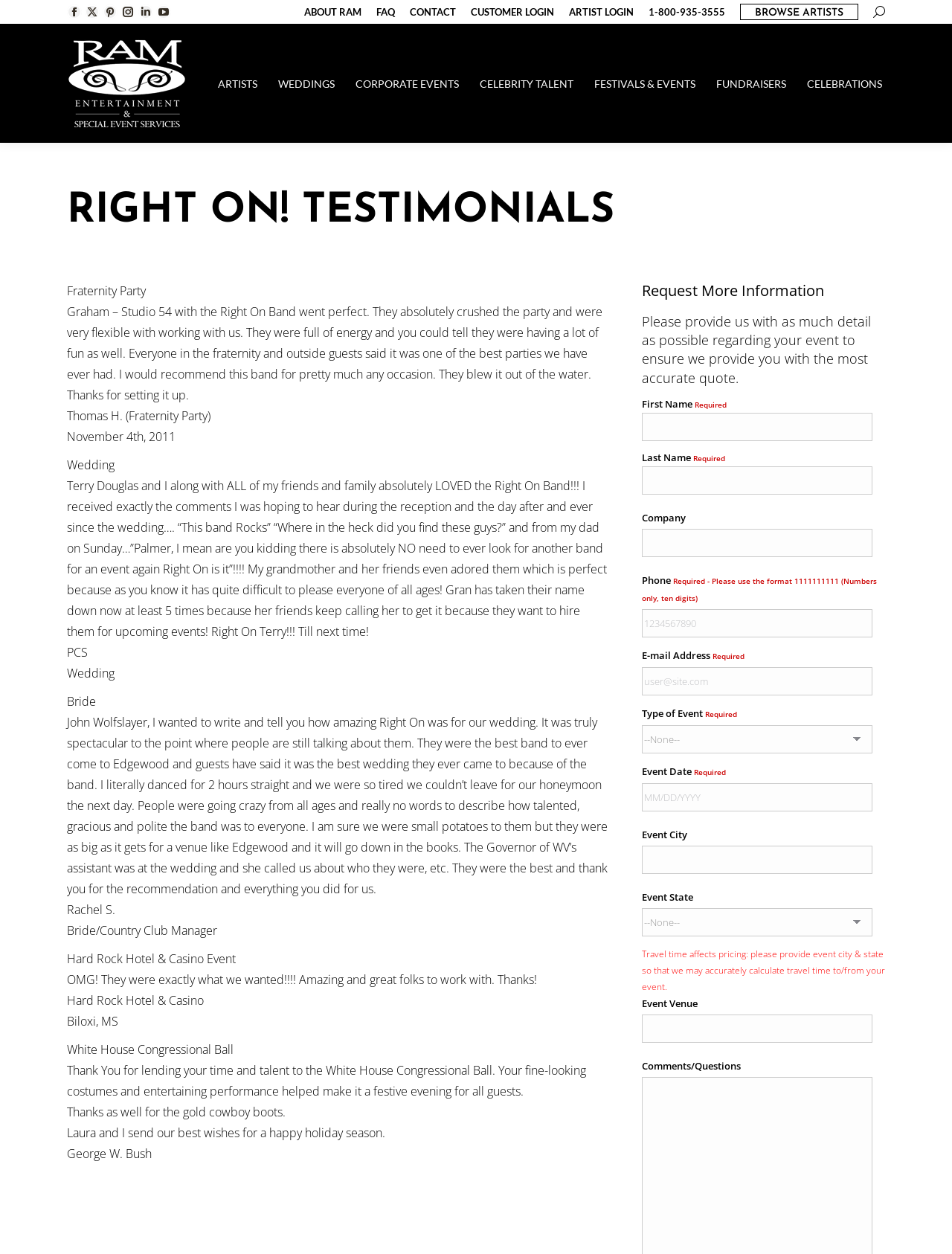Pinpoint the bounding box coordinates of the area that should be clicked to complete the following instruction: "Enter first name". The coordinates must be given as four float numbers between 0 and 1, i.e., [left, top, right, bottom].

[0.674, 0.329, 0.916, 0.352]